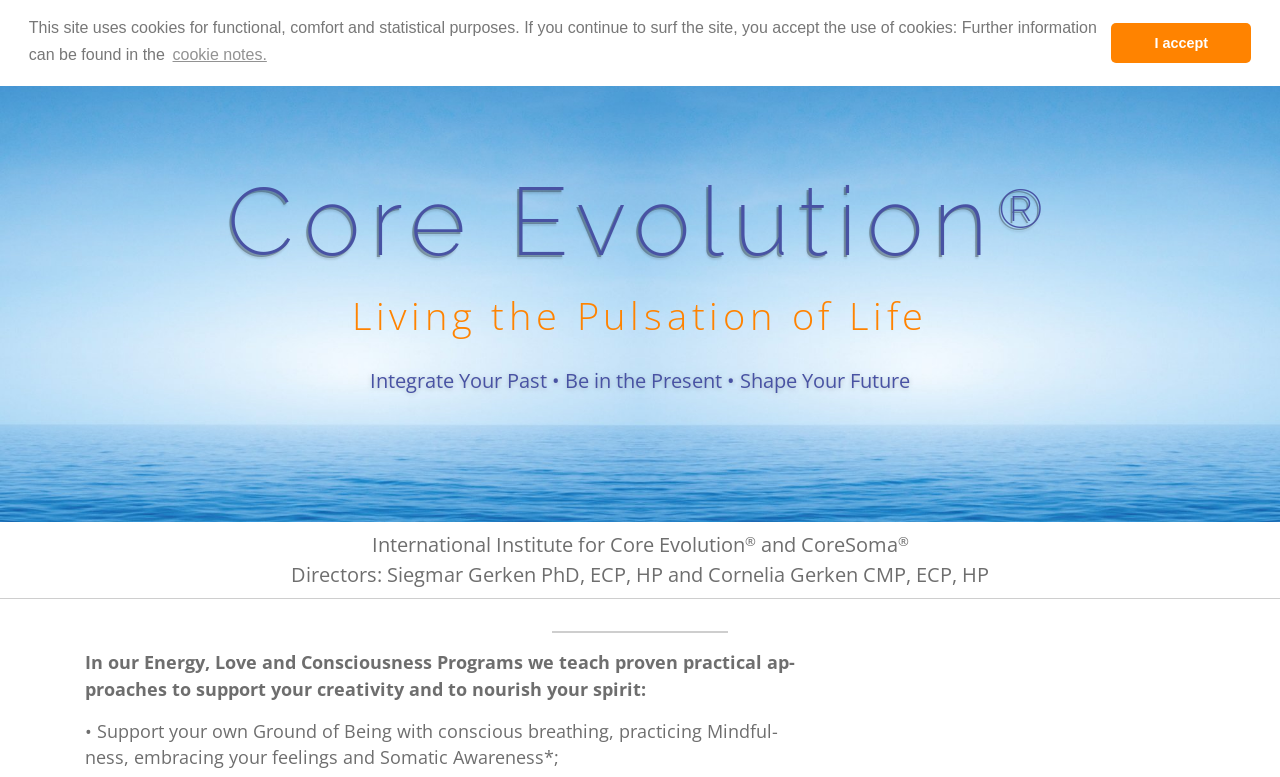Respond to the question below with a single word or phrase:
What is the theme of the programs offered by the institute?

Personal growth